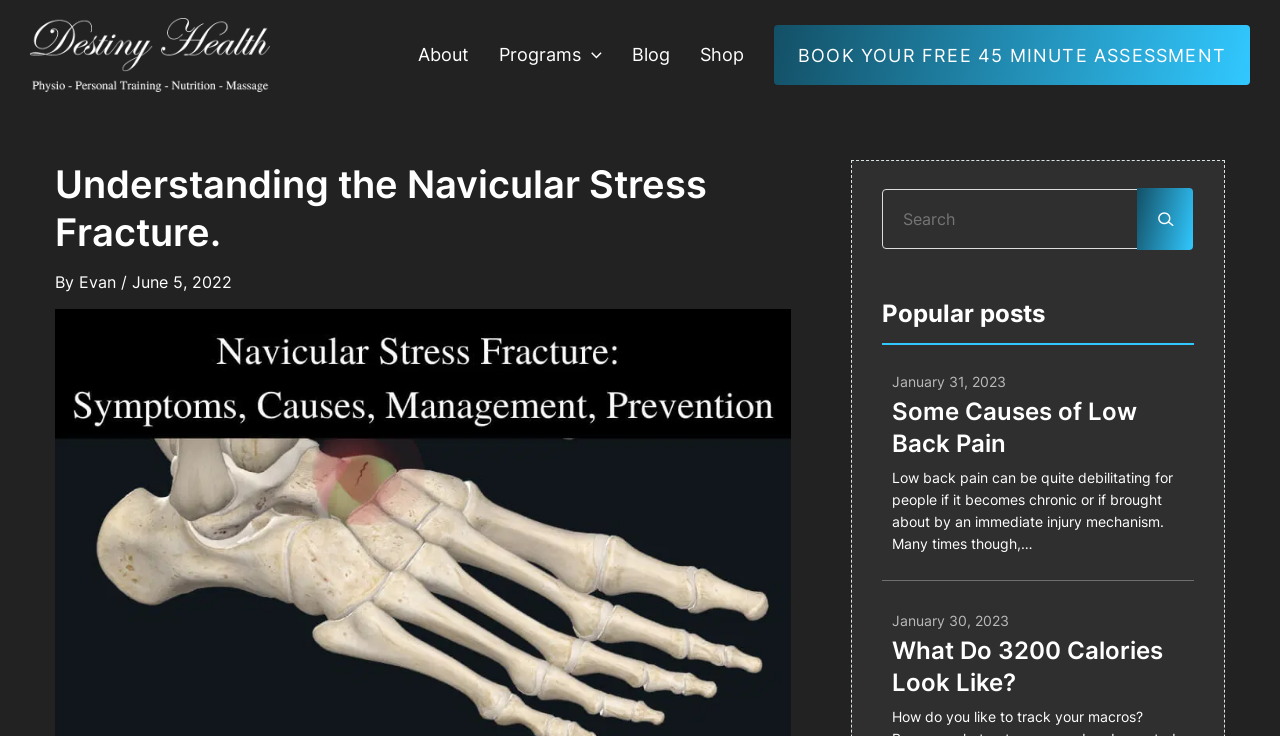What is the topic of the first popular post?
Please answer the question with a detailed and comprehensive explanation.

I read the title of the first popular post, which is 'Some Causes of Low Back Pain', and inferred that the topic is about low back pain.